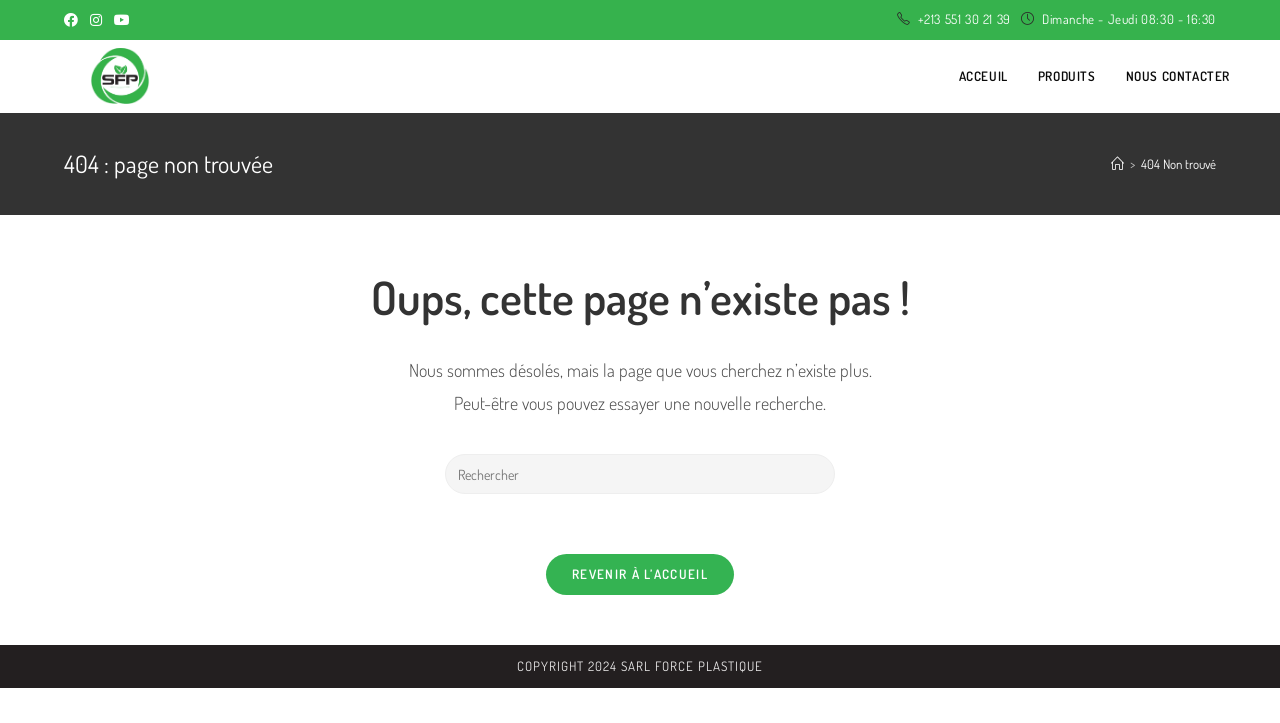Utilize the information from the image to answer the question in detail:
What is the suggested action for the user when encountering a 404 error?

The webpage suggests that the user may try a new search to find the desired content, as indicated in the article section of the webpage.